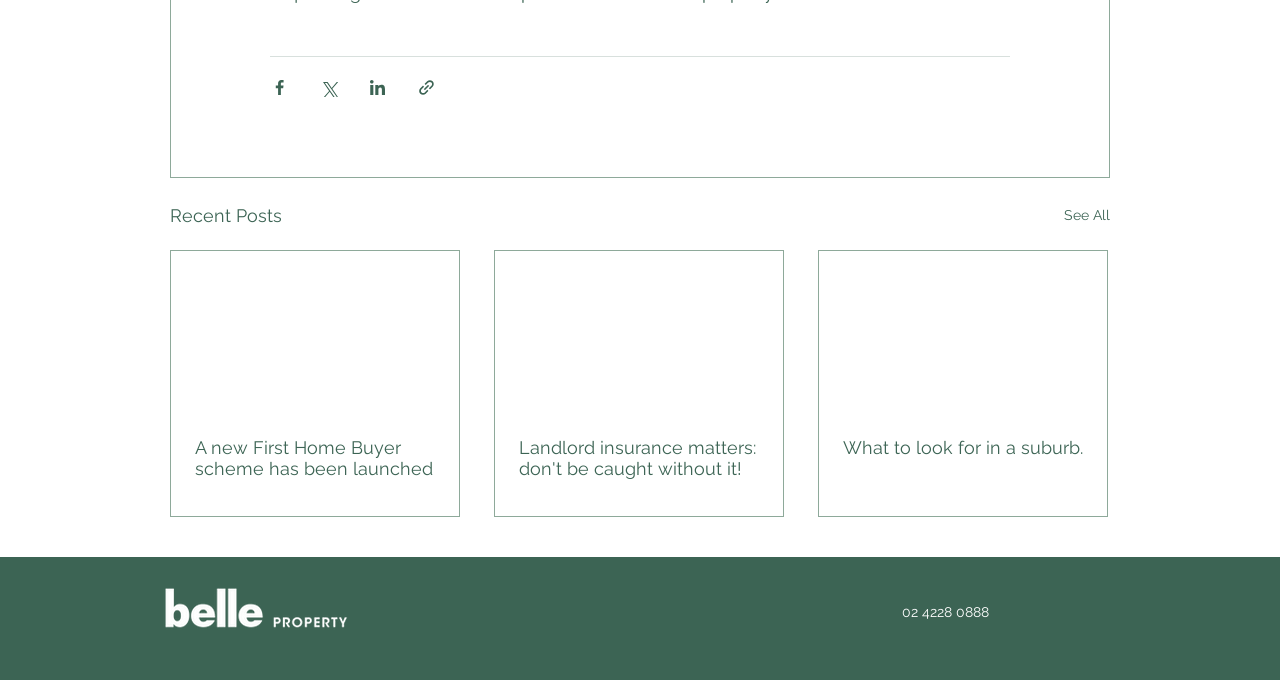Identify the bounding box coordinates of the clickable region to carry out the given instruction: "Call 02 4228 0888".

[0.705, 0.888, 0.779, 0.912]